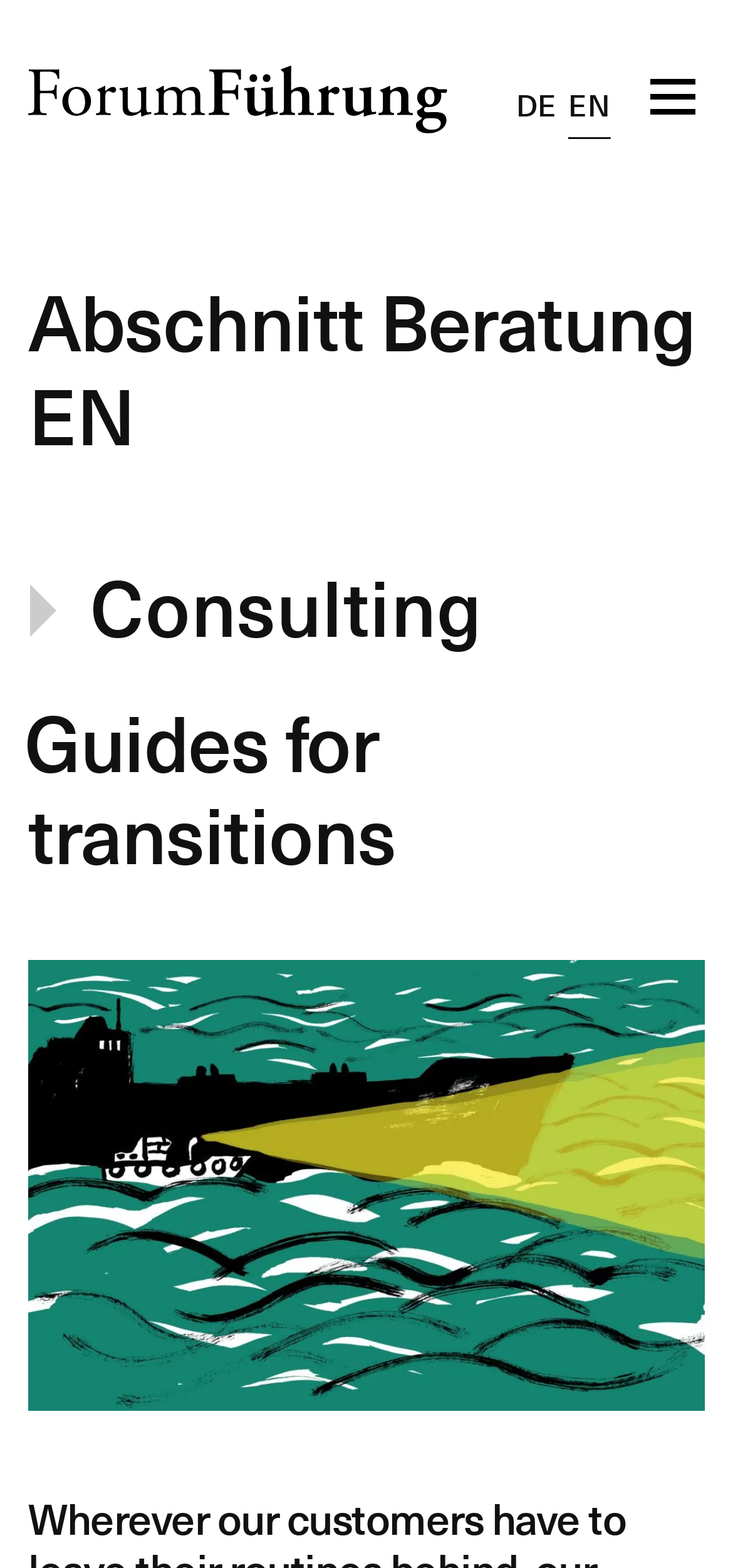Please give a succinct answer using a single word or phrase:
What is the language of the current webpage?

English